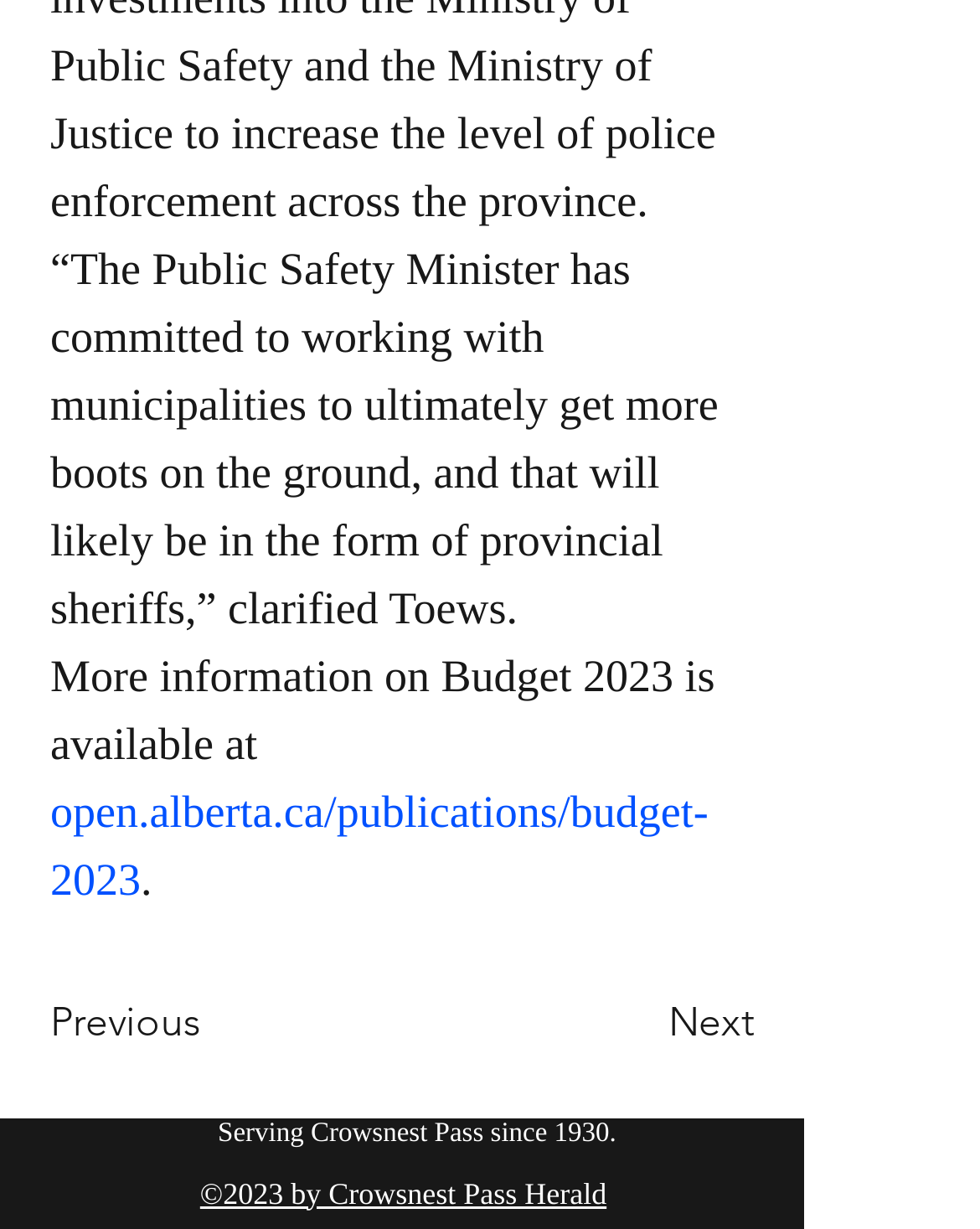What is the name of the publication?
Based on the image, answer the question with as much detail as possible.

The text at the bottom of the page reads '©2023 by Crowsnest Pass Herald', indicating that the publication is the Crowsnest Pass Herald.